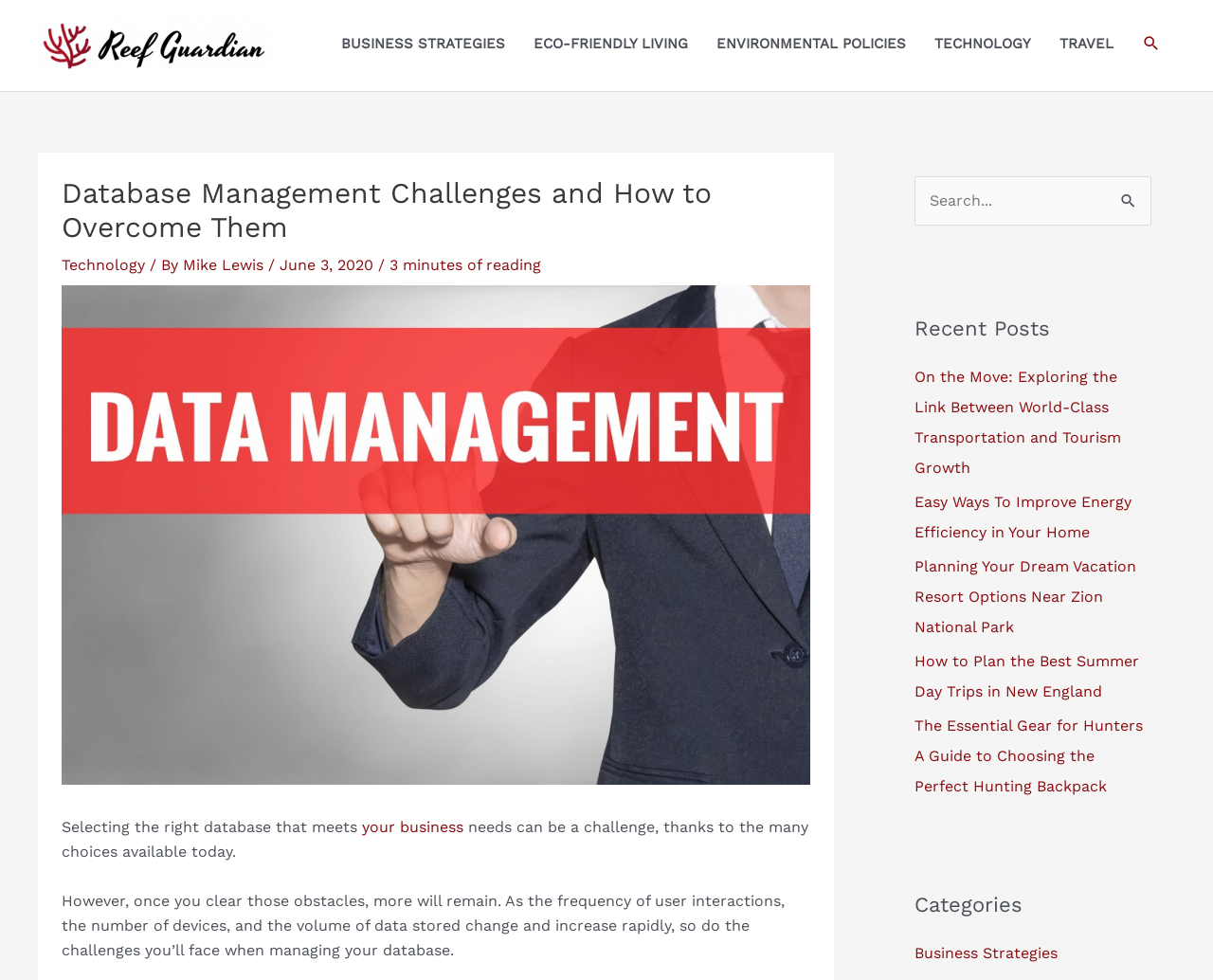Respond to the question below with a concise word or phrase:
What is the topic of the article 'Database Management Challenges and How to Overcome Them'?

Database Management